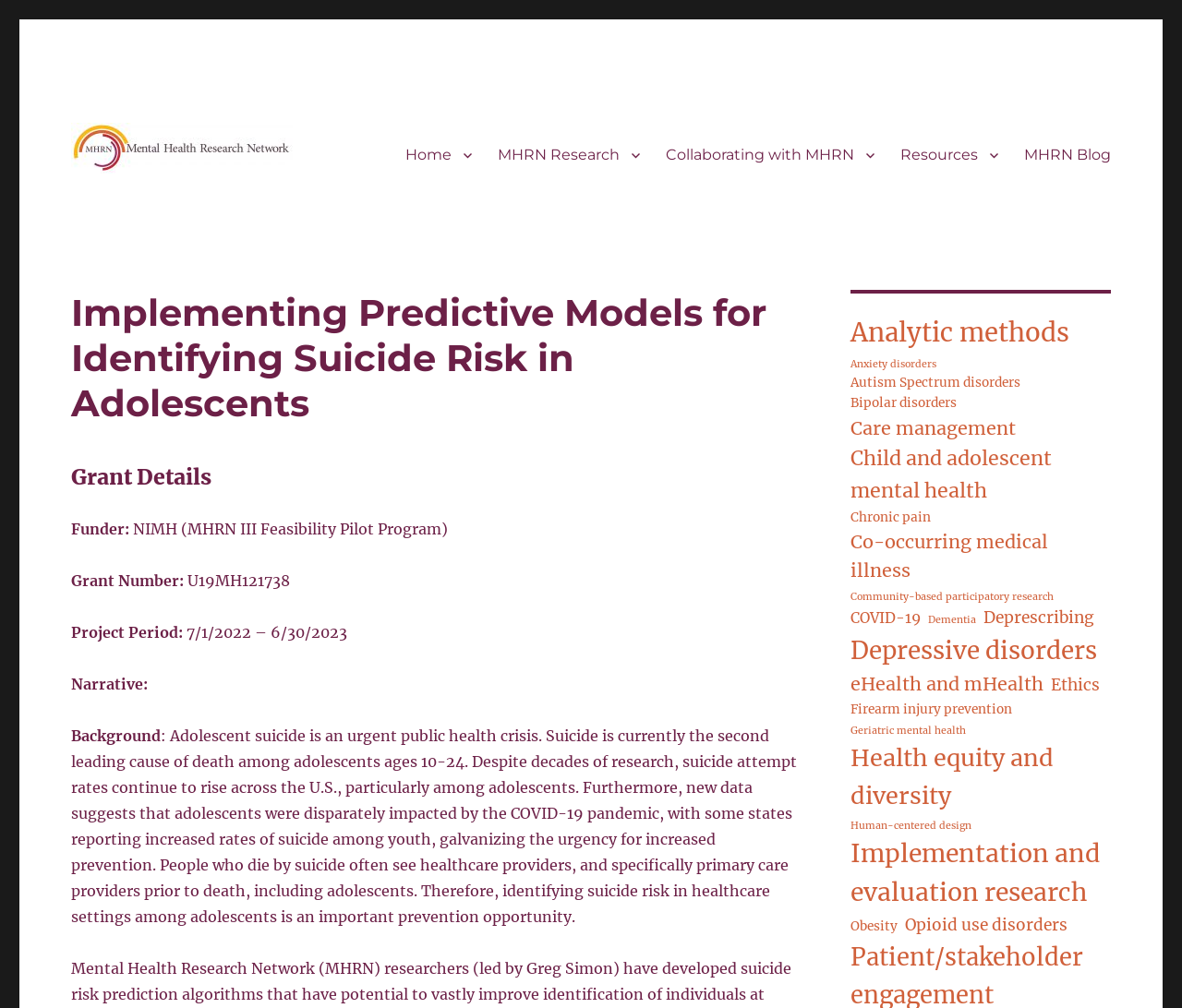Respond concisely with one word or phrase to the following query:
What is the grant number of this project?

U19MH121738